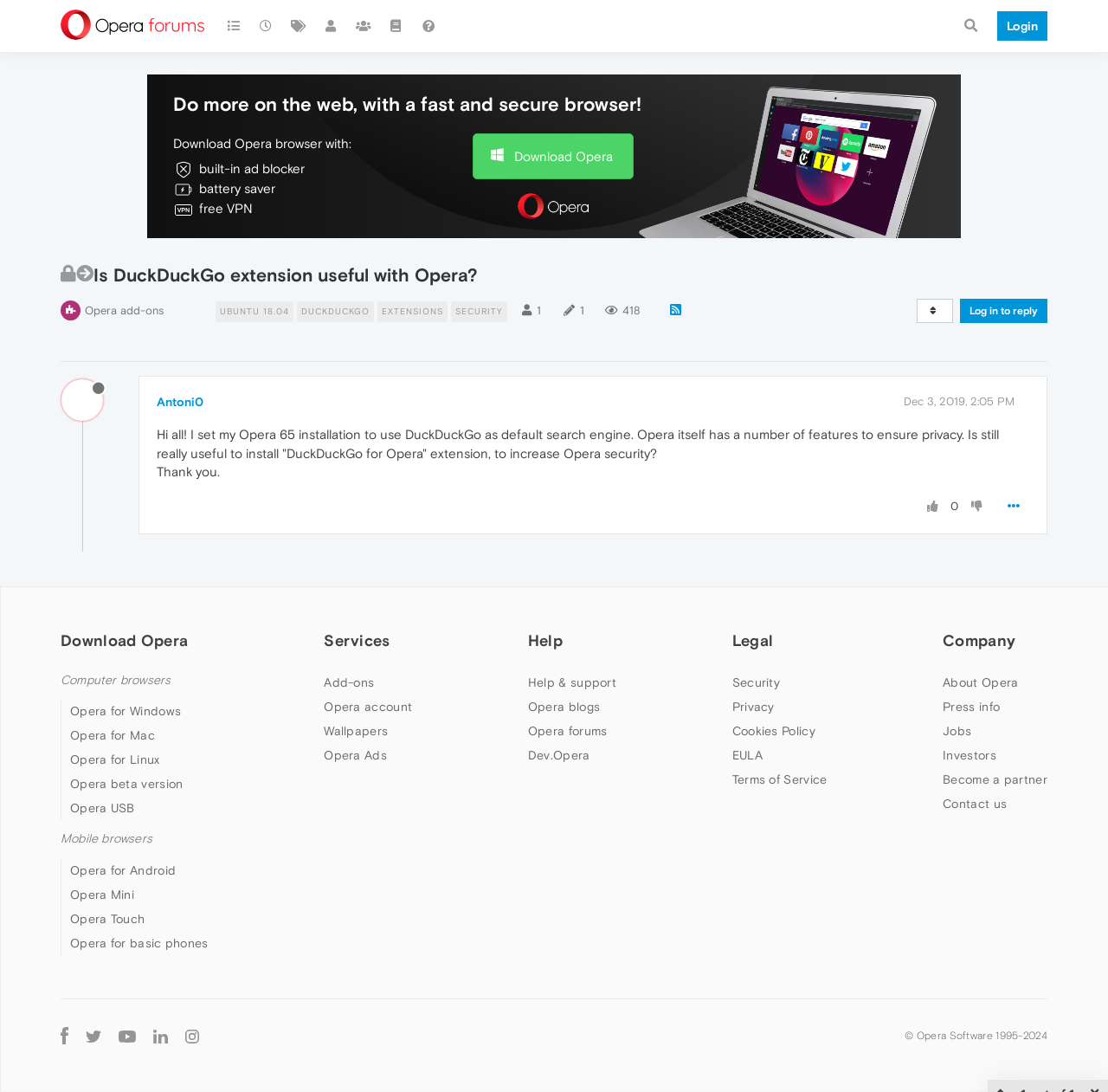Summarize the webpage comprehensively, mentioning all visible components.

This webpage is a forum discussion on the topic "Is DuckDuckGo extension useful with Opera?" on the Opera forums. At the top of the page, there is a search bar with a search button and a login link. Below the search bar, there are several links to Opera features, such as a built-in ad blocker, battery saver, and free VPN.

The main content of the page is a discussion thread, which starts with a post from a user named Antoni0. The post asks whether it is still useful to install the DuckDuckGo extension with Opera, given that Opera already has privacy features. The post is followed by a series of links to related topics, such as Opera add-ons, Ubuntu 18.04, and security.

To the right of the post, there are several buttons and links, including a "Log in to reply" button, a "Posters" link, and a "Views" link with a count of 418. There are also several icons, including a locked icon and a moved icon.

Below the post, there are several other links and buttons, including a "Download Opera" link, a "Computer browsers" heading with links to different Opera versions, and a "Mobile browsers" heading with links to Opera for Android, Opera Mini, and Opera Touch.

At the bottom of the page, there are several checkboxes with headings, including "Services", "Help", and "Legal". Each checkbox has a series of links related to the heading, such as add-ons, Opera account, and help & support.